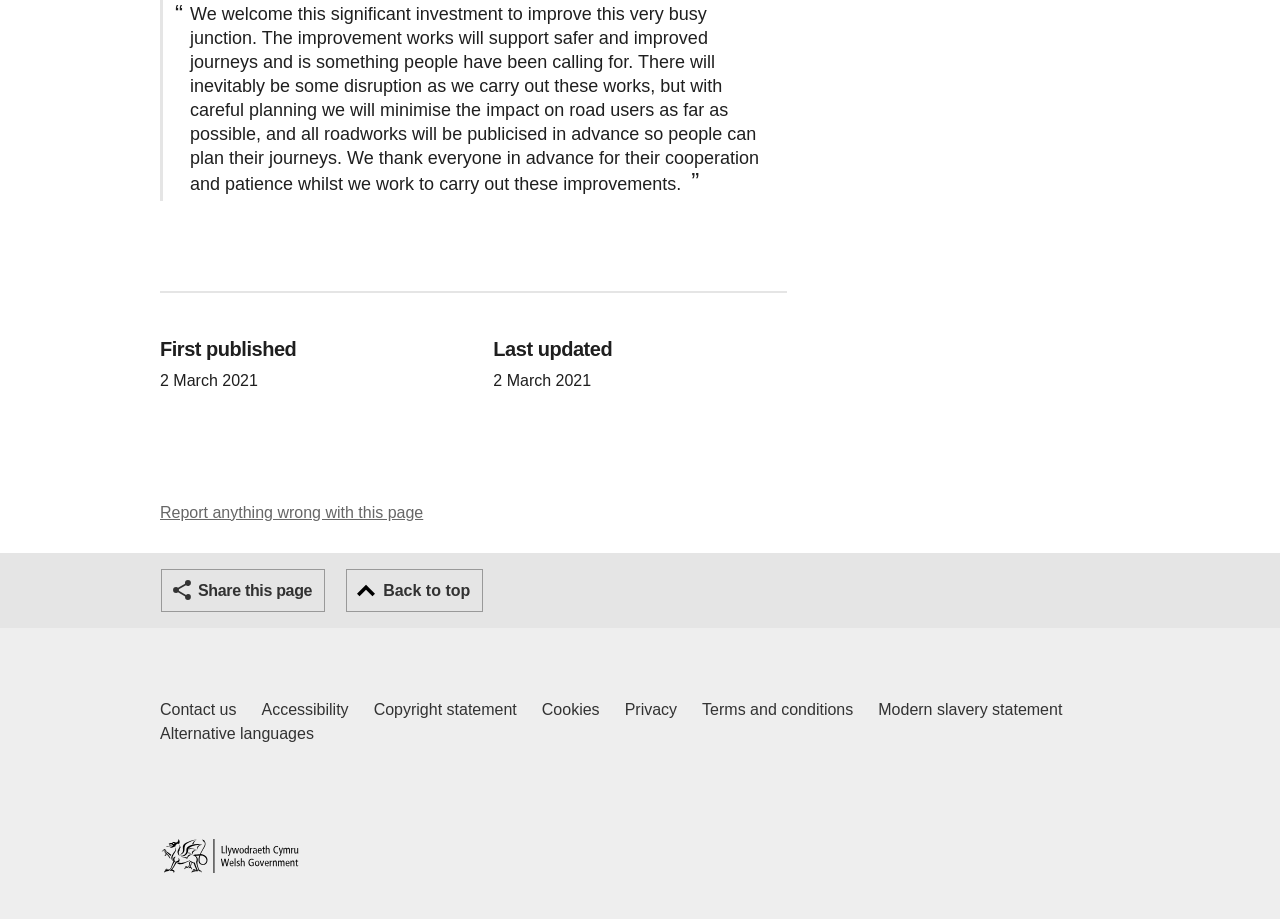Identify the bounding box coordinates of the specific part of the webpage to click to complete this instruction: "Report anything wrong with this page".

[0.125, 0.548, 0.331, 0.566]